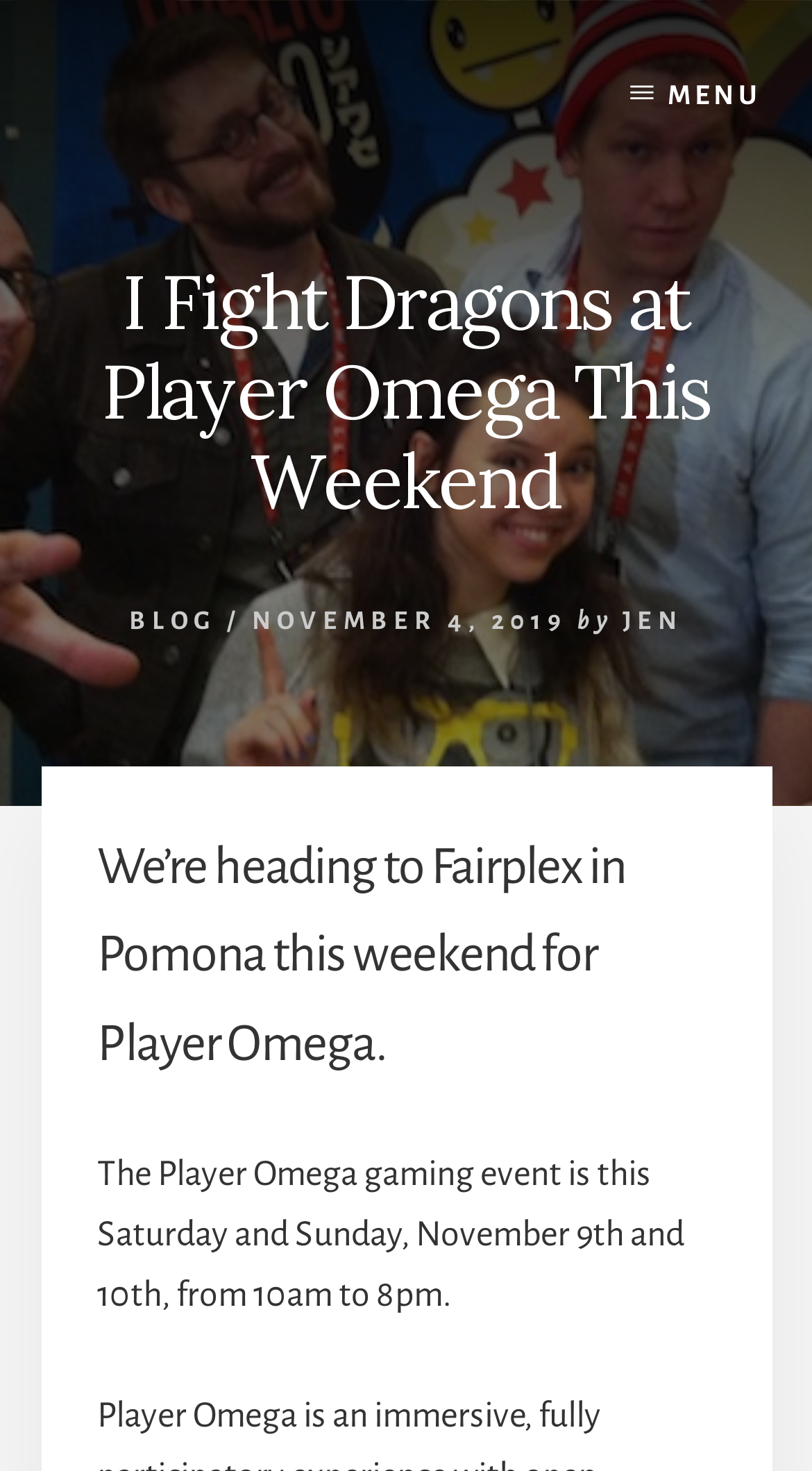Using the image as a reference, answer the following question in as much detail as possible:
What type of event is mentioned?

Based on the text content, it is mentioned that 'The Player Omega gaming event is this Saturday and Sunday, November 9th and 10th, from 10am to 8pm.' This indicates that the event being referred to is a gaming event.